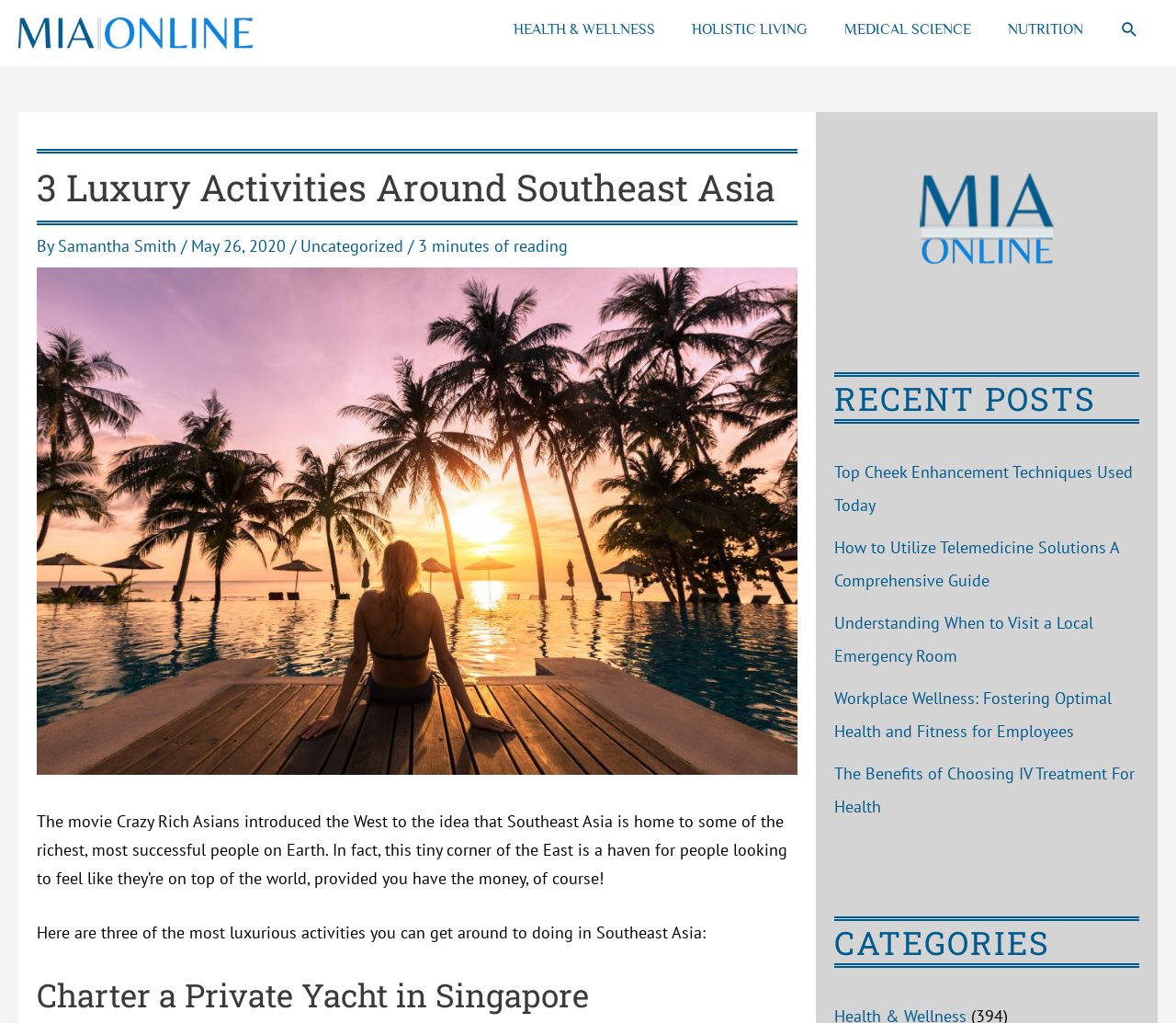Answer the question with a single word or phrase: 
How long does it take to read the article?

3 minutes